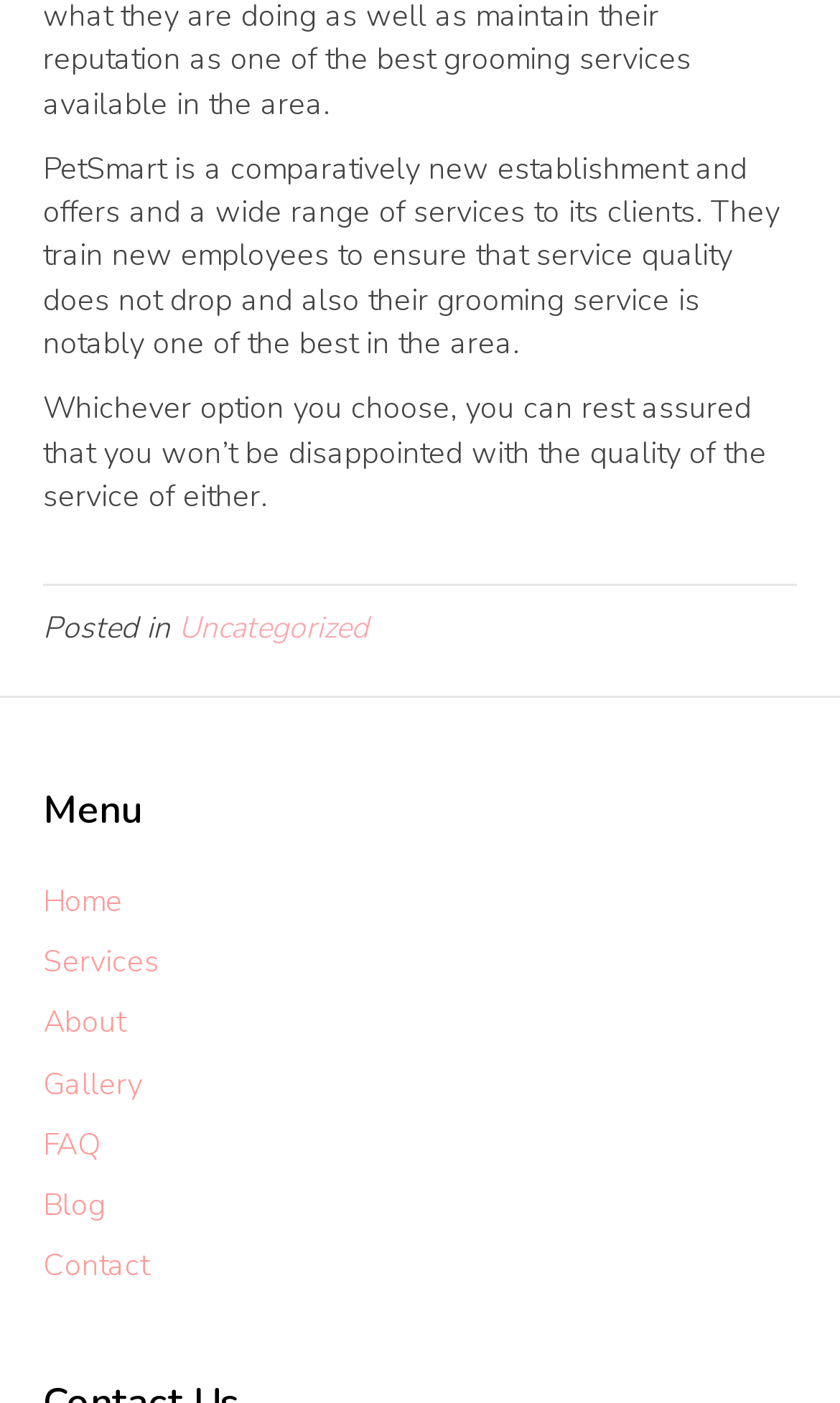Reply to the question with a single word or phrase:
What is PetSmart?

Pet grooming service